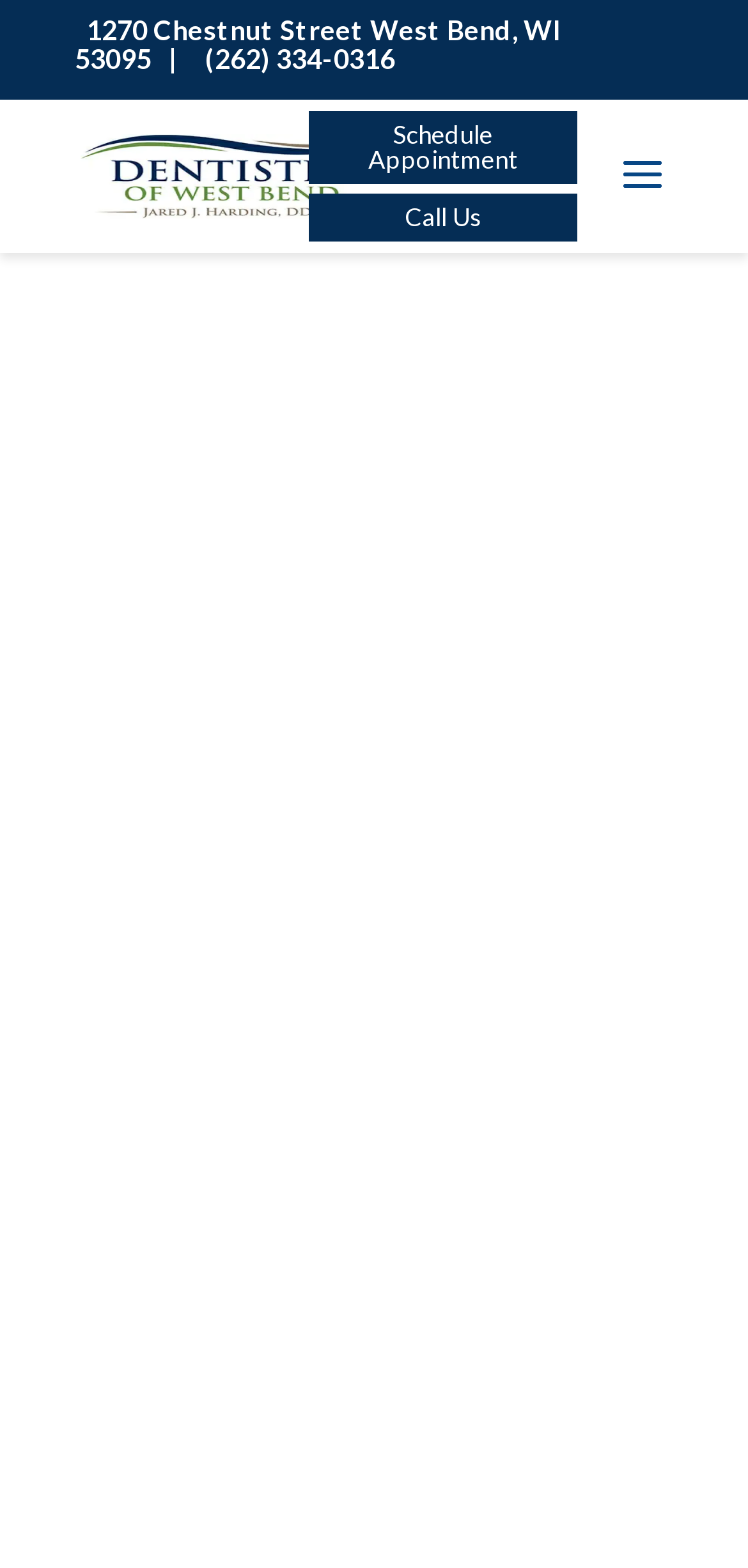Show the bounding box coordinates for the HTML element as described: "alt="Dentistry of West Bend"".

[0.108, 0.098, 0.508, 0.121]